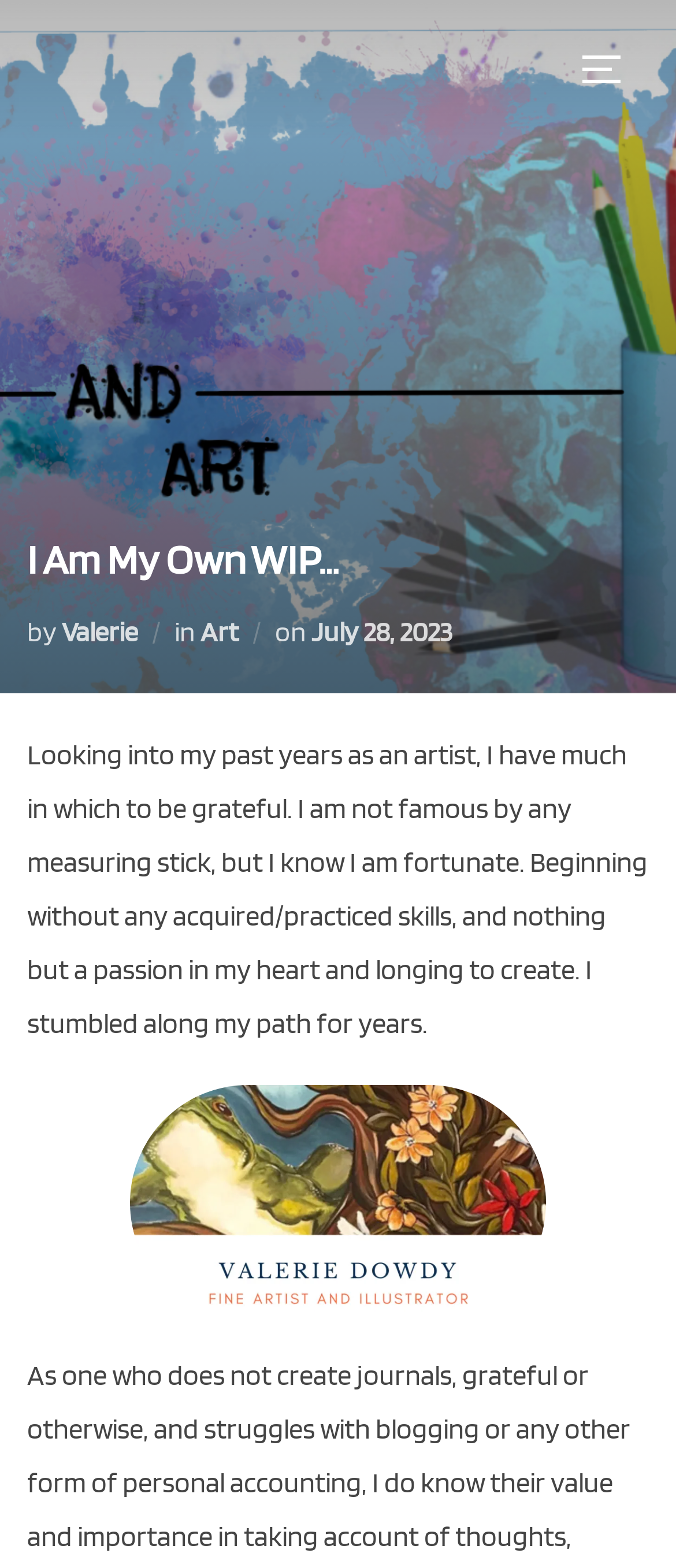Generate a thorough description of the webpage.

The webpage appears to be a personal blog or artist's portfolio, with a focus on the author's reflections on their artistic journey. At the top of the page, there is a button to toggle the sidebar and navigation, followed by a header section that contains the title "I Am My Own WIP…" and the author's name, "Valerie Dowdy art". 

Below the header, there is a paragraph of text that summarizes the author's thoughts on their past years as an artist, expressing gratitude and humility despite not being famous. This text is positioned near the top of the page, taking up a significant amount of vertical space.

To the right of the header, there is a link to the author's name, "Valerie", and another link to "Art", which may be a category or tag related to the blog's content. Further to the right, there is a posting date, "July 28, 2023", which is also a link.

Below the text, there is an image, which takes up a significant portion of the page's width, but is positioned near the bottom of the page. The image is not described, but it may be a relevant visual element to the author's artistic work or personal story.